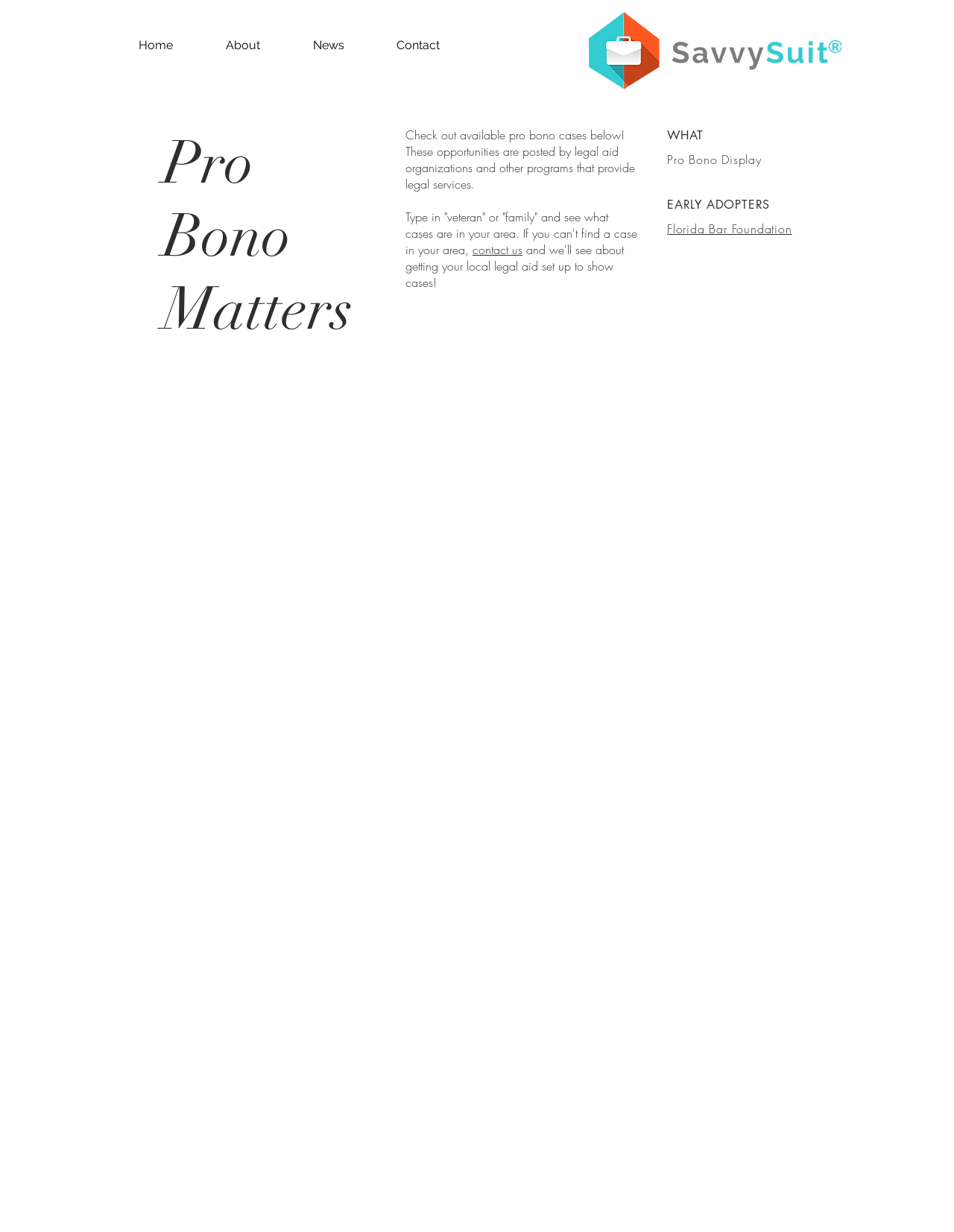Determine the bounding box coordinates for the UI element matching this description: "Florida Bar Foundation".

[0.699, 0.179, 0.83, 0.192]